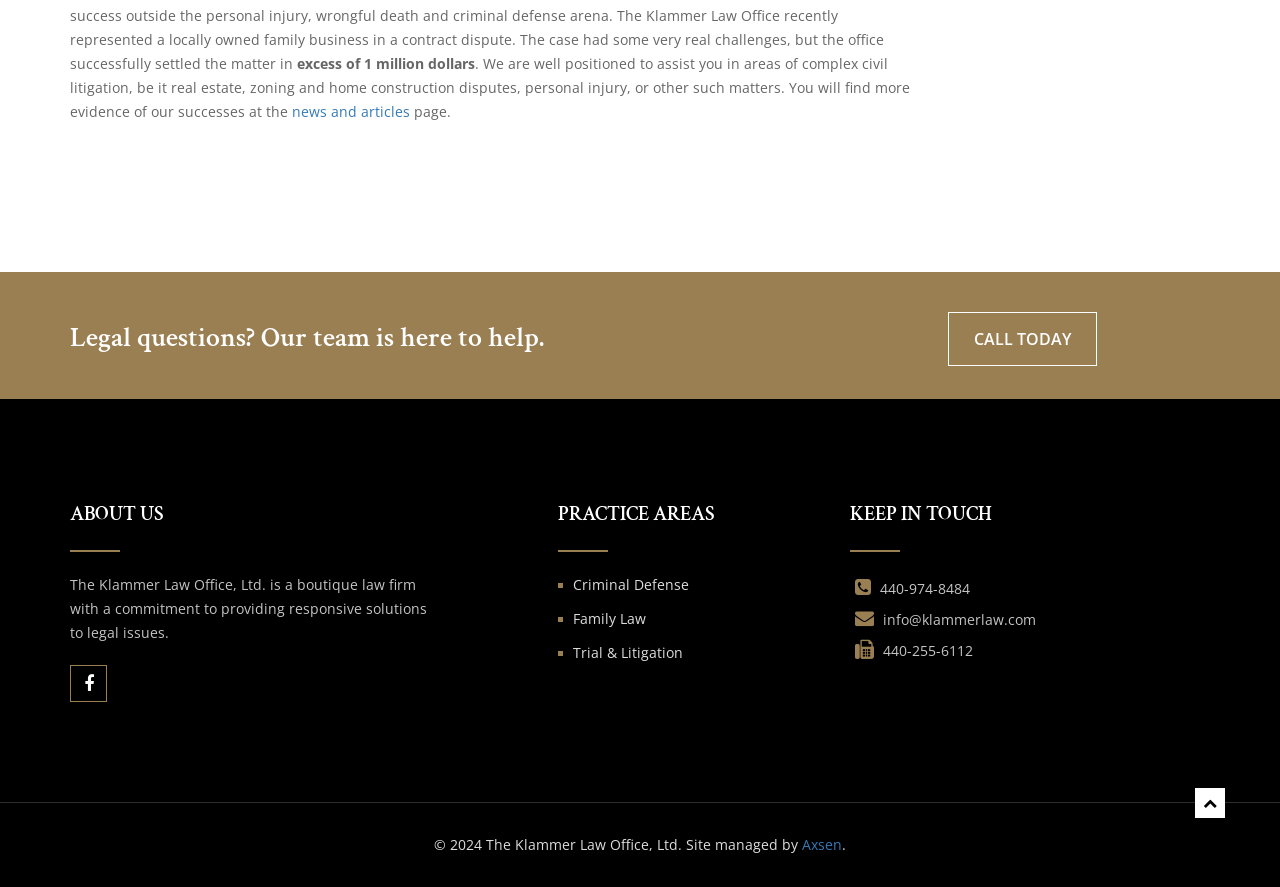Based on the image, give a detailed response to the question: What is the law firm's name?

I found the law firm's name by looking at the StaticText element with the text 'The Klammer Law Office, Ltd.' which is located at the bottom of the page, indicating that it is the name of the law firm.